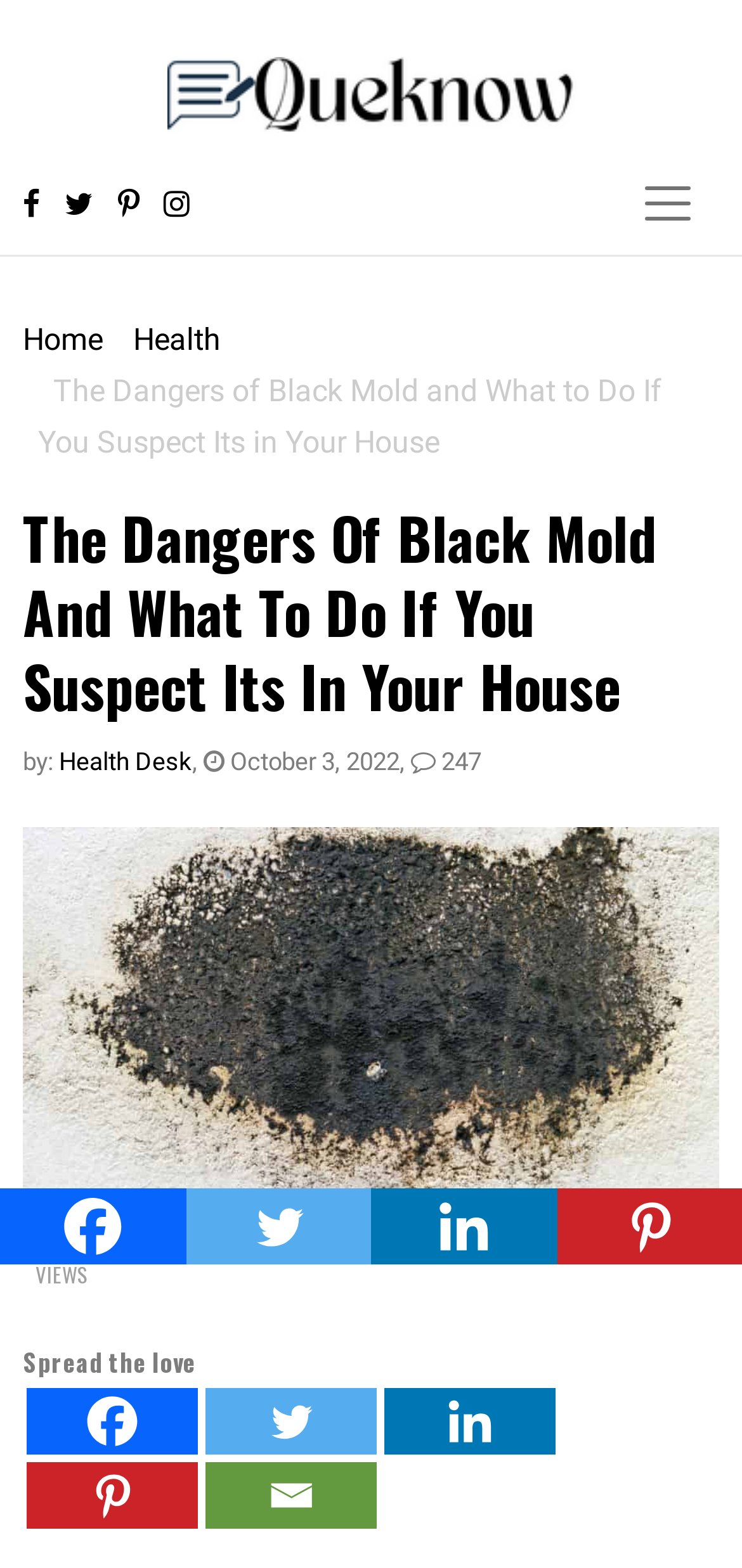What is the date of the article?
Answer the question with as much detail as you can, using the image as a reference.

The date of the article is displayed below the author's name, and it is indicated by the text 'October 3, 2022'.